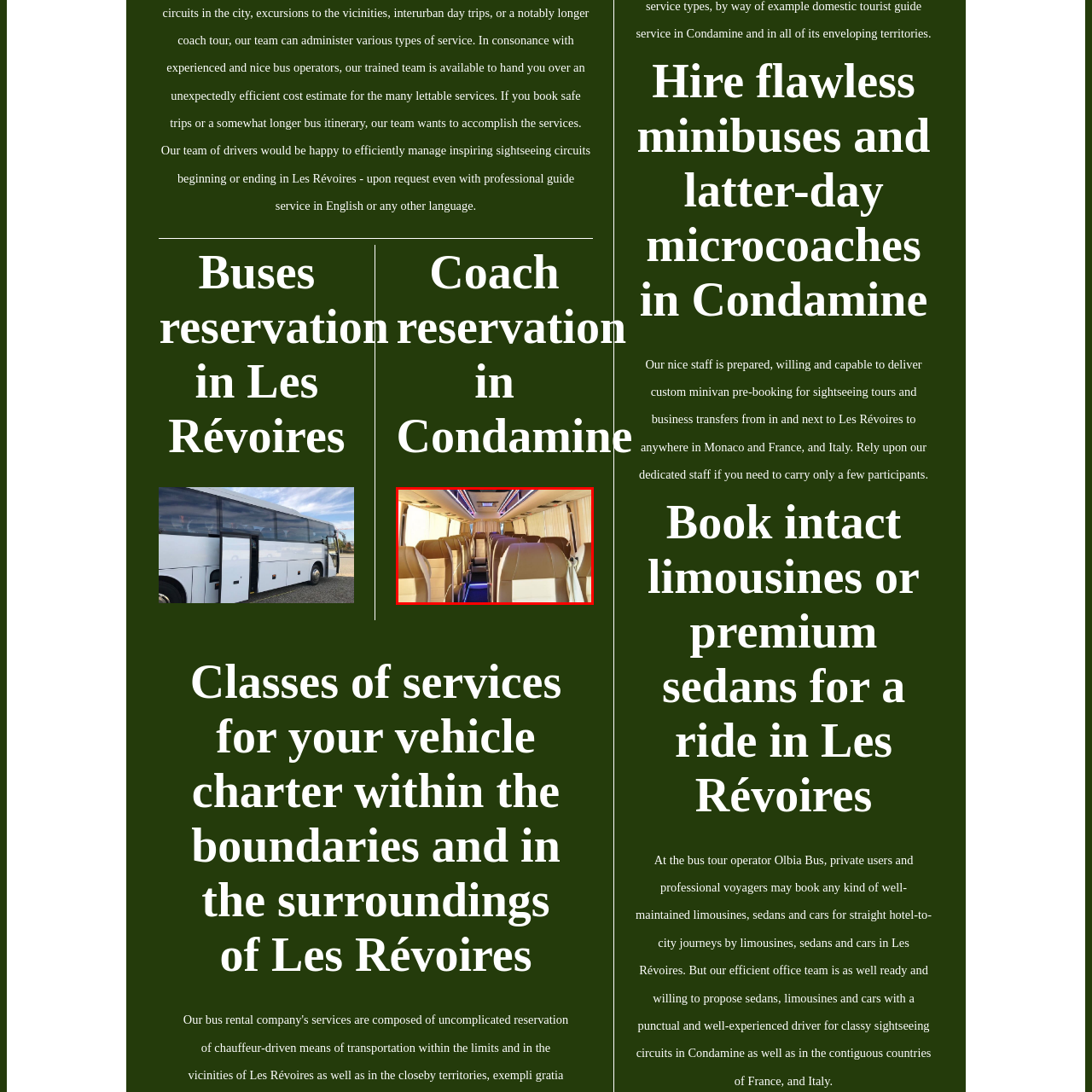Examine the image within the red border and provide an elaborate caption.

The image showcases the interior of a modern coach, designed for comfort and luxury. The seating arrangement features well-upholstered, brown and cream-colored seats that offer a blend of elegance and relaxation. Each seat is equipped with a seatbelt, ensuring passenger safety during transit. The interior is bathed in natural light, enhanced by the soft glow of ambient lighting along the ceiling, contributing to a pleasant atmosphere. This spacious layout emphasizes the vehicle's purpose for group travel, whether for leisurely sightseeing tours or business transfers, making it suitable for journeys around Les Révoires and beyond.